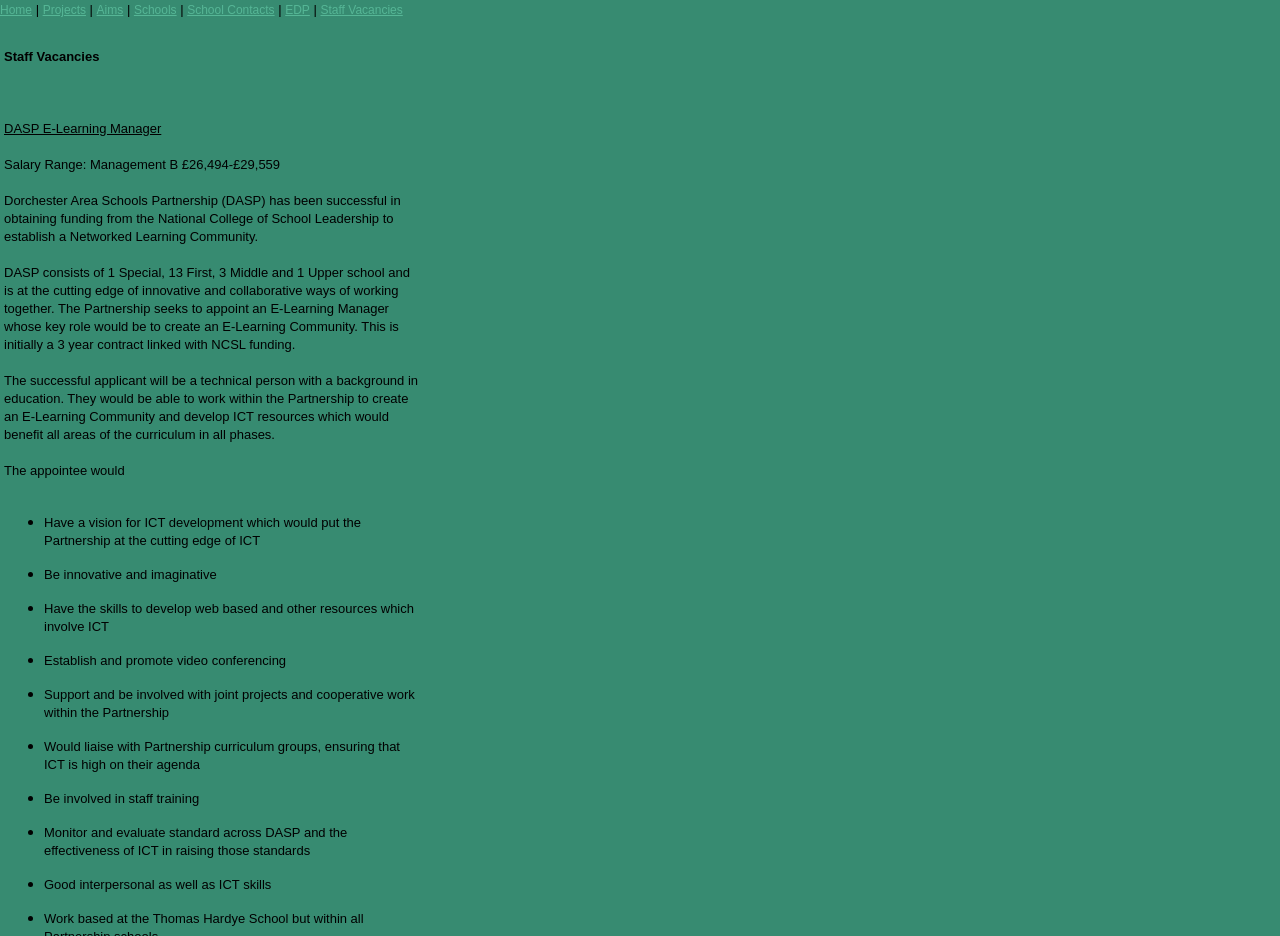Reply to the question with a single word or phrase:
What is the name of the partnership?

DASP